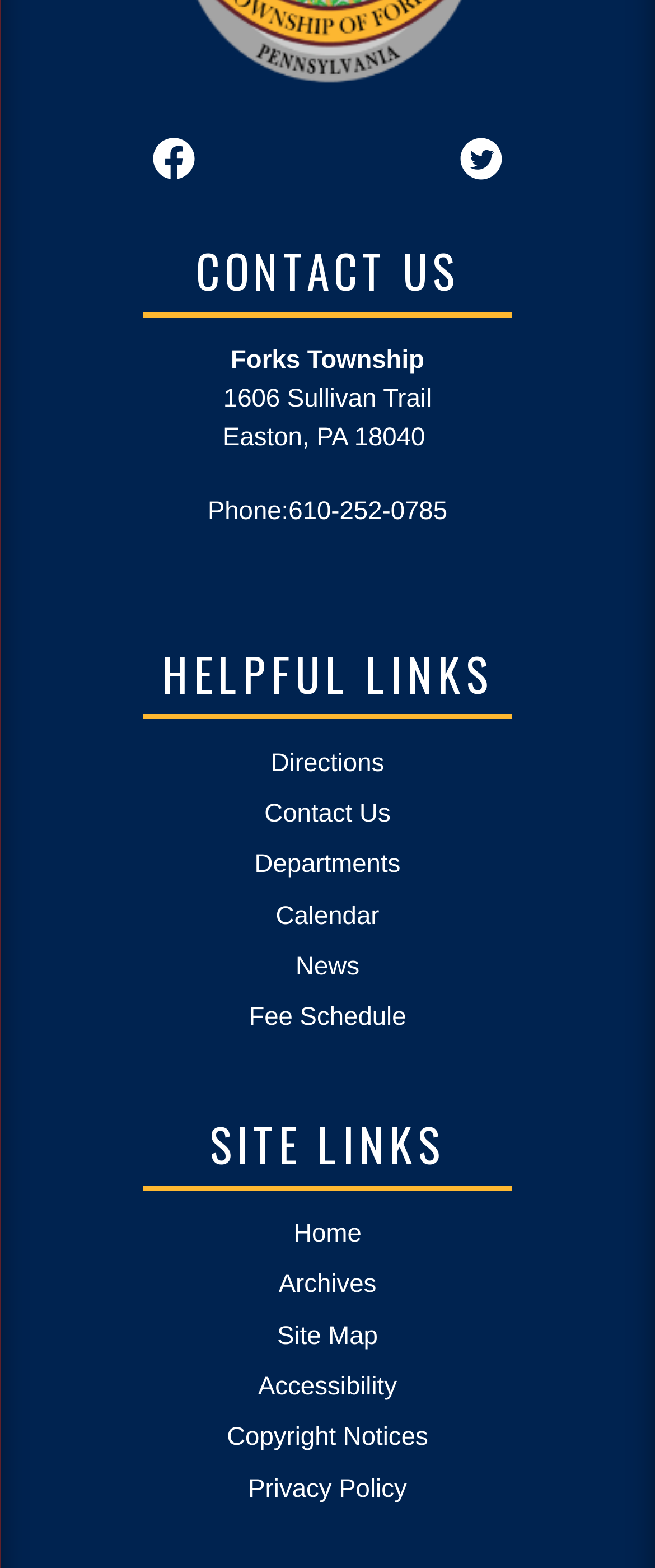Respond to the question below with a single word or phrase:
What is the township mentioned in the contact information?

Forks Township